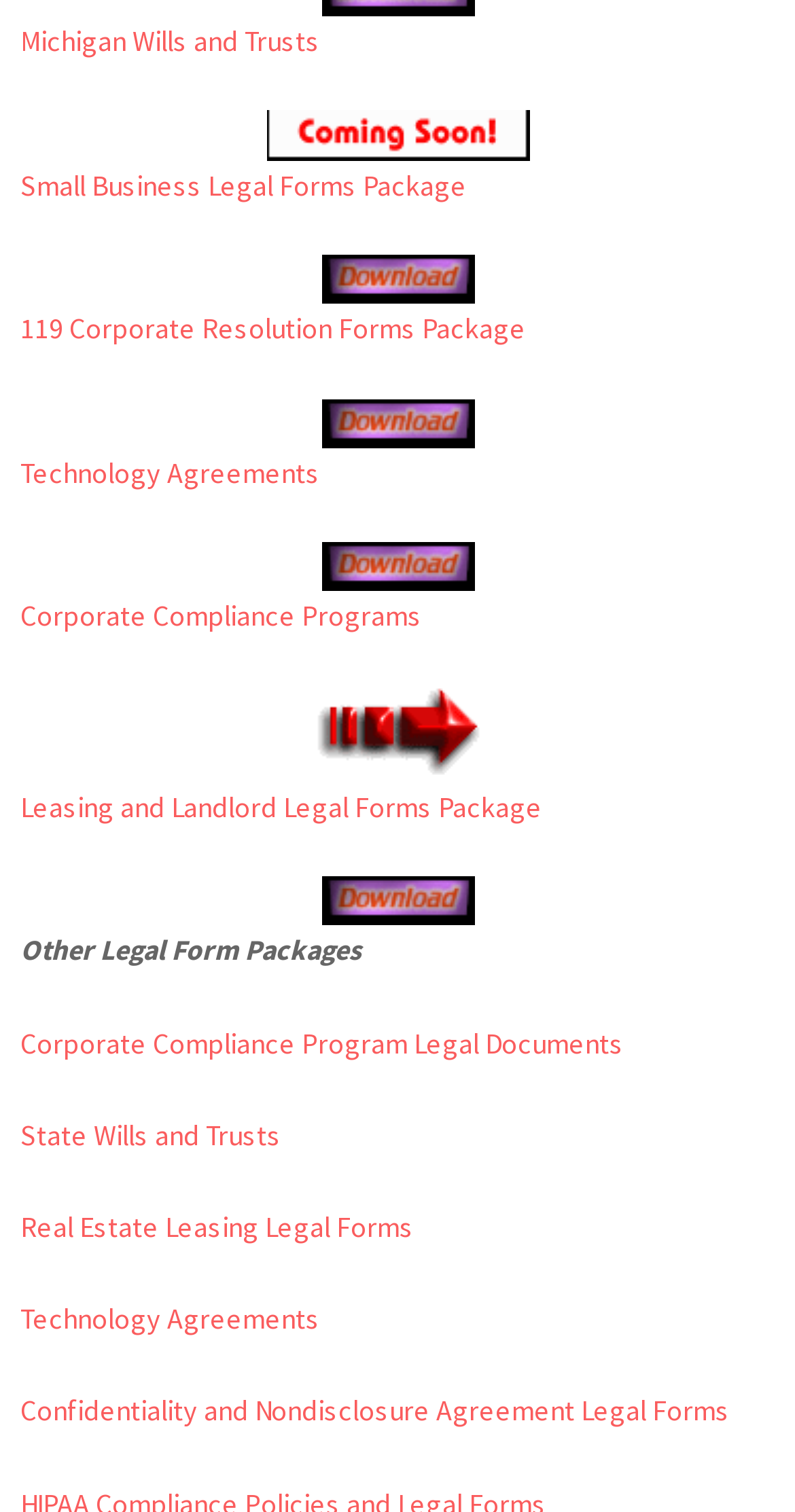Please specify the bounding box coordinates of the area that should be clicked to accomplish the following instruction: "Click on Michigan Wills and Trusts". The coordinates should consist of four float numbers between 0 and 1, i.e., [left, top, right, bottom].

[0.026, 0.015, 0.403, 0.04]